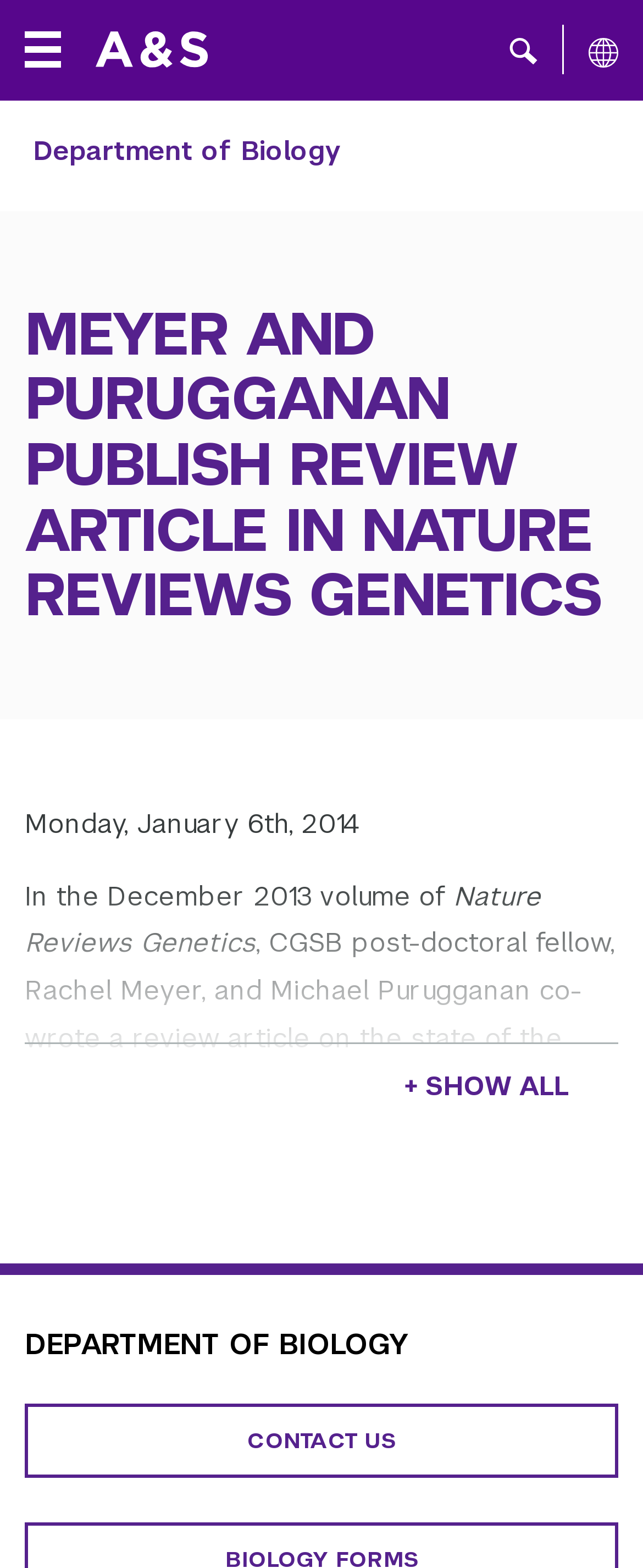What is the text of the contact button?
From the screenshot, supply a one-word or short-phrase answer.

CONTACT US